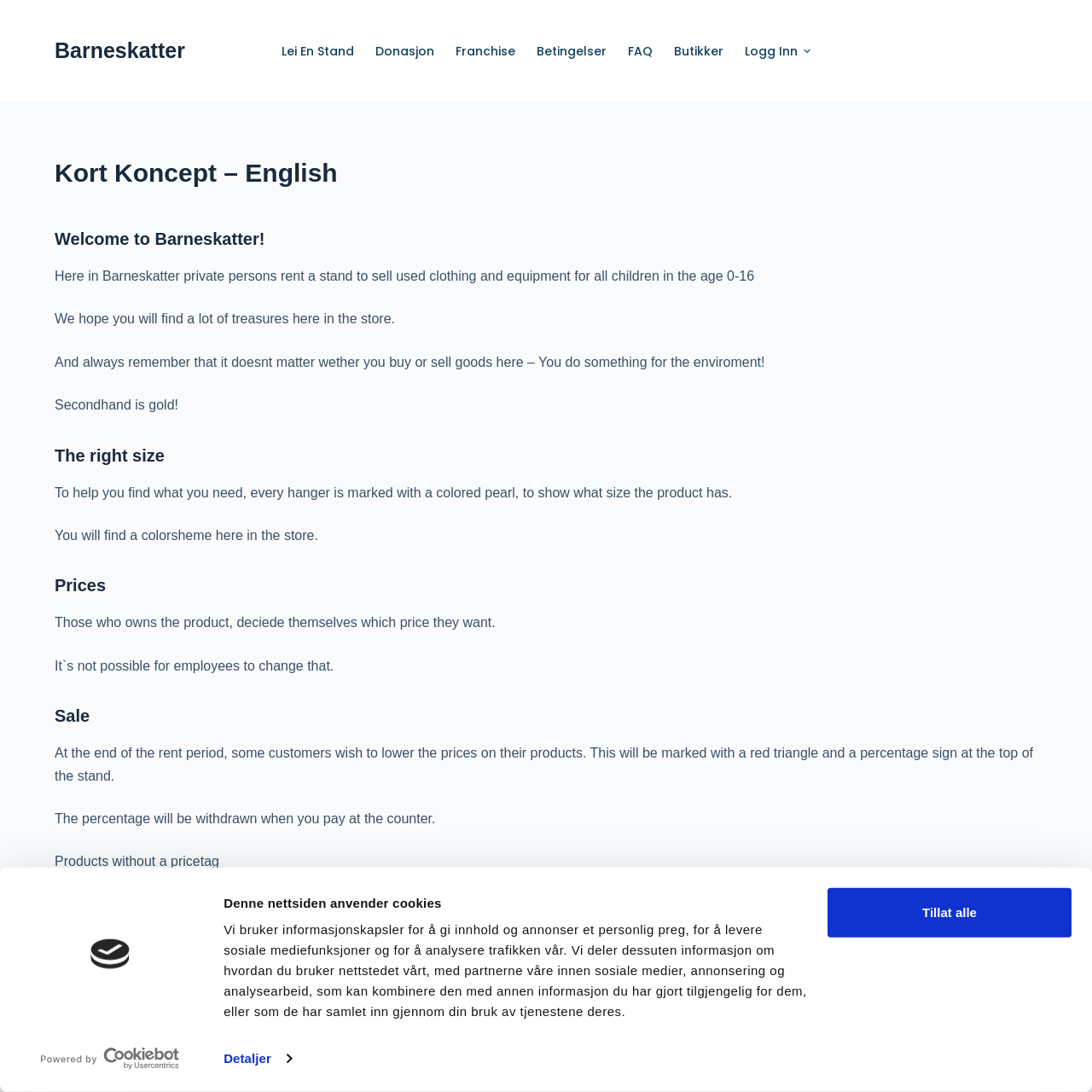What happens to prices at the end of the rent period?
Could you answer the question in a detailed manner, providing as much information as possible?

At the end of the rent period, some customers may wish to lower the prices on their products. This is marked with a red triangle and a percentage sign at the top of the stand, and the percentage will be withdrawn when the customer pays at the counter.